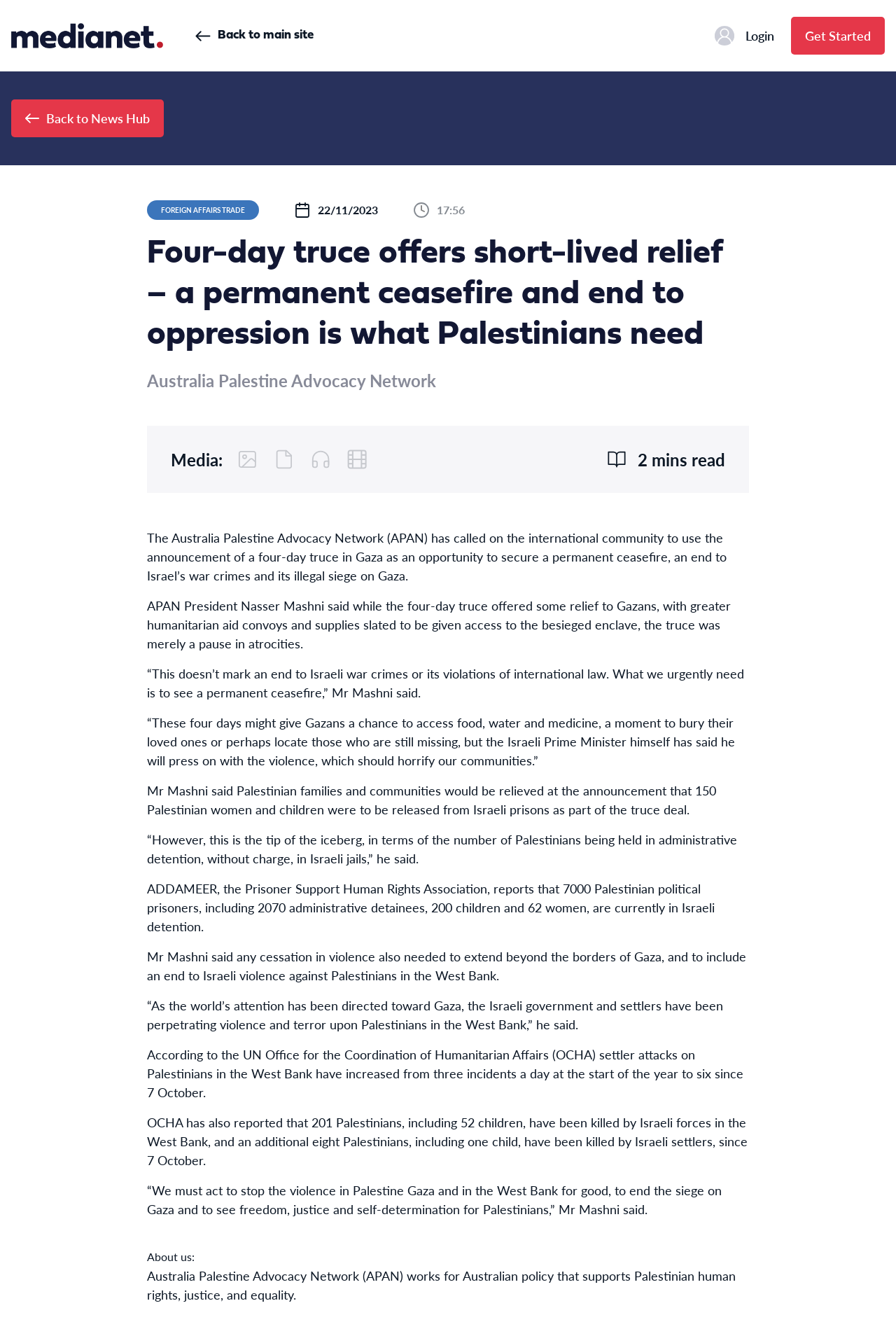Please specify the coordinates of the bounding box for the element that should be clicked to carry out this instruction: "Login". The coordinates must be four float numbers between 0 and 1, formatted as [left, top, right, bottom].

[0.798, 0.019, 0.864, 0.034]